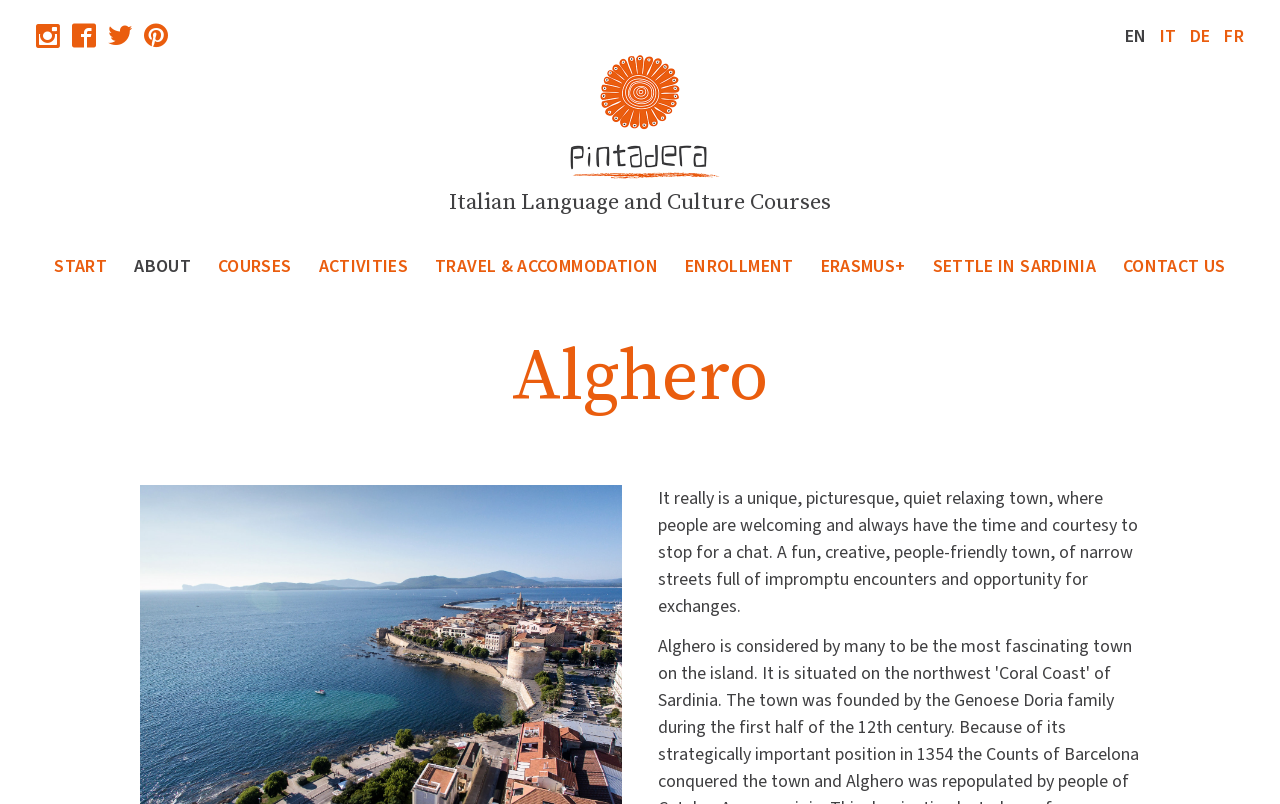What type of activities are offered in Sardinia according to this webpage?
Please provide a comprehensive answer based on the details in the screenshot.

I found a series of link elements with texts such as 'Snorkeling', 'Sailing', 'Windsurfing', 'Hiking', and 'Bicycling' at coordinates [0.0, 0.101, 0.344, 0.151] and surrounding areas. These links suggest that the webpage offers information about water sports and outdoor activities in Sardinia.